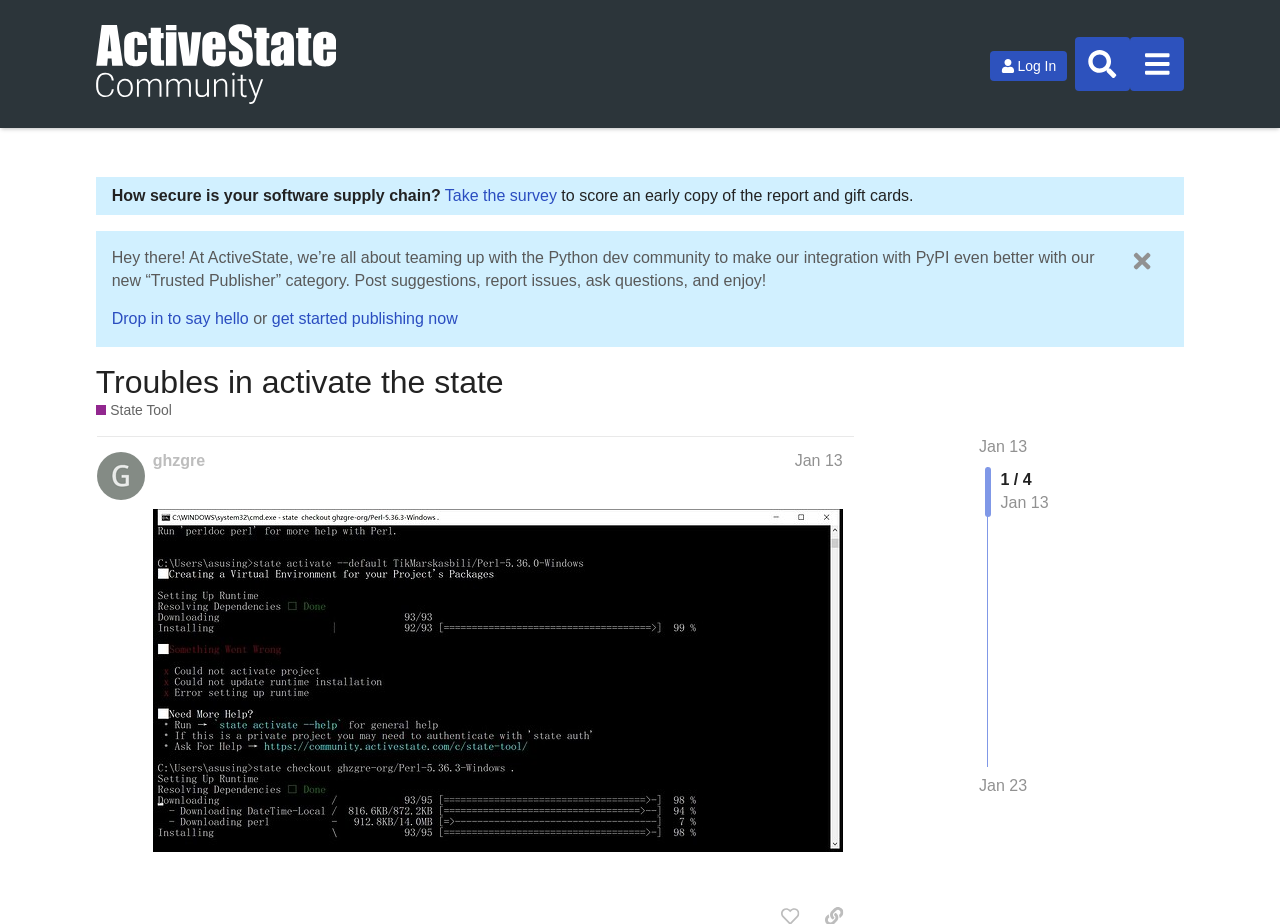Highlight the bounding box coordinates of the element you need to click to perform the following instruction: "Log in to the community."

[0.773, 0.055, 0.834, 0.087]